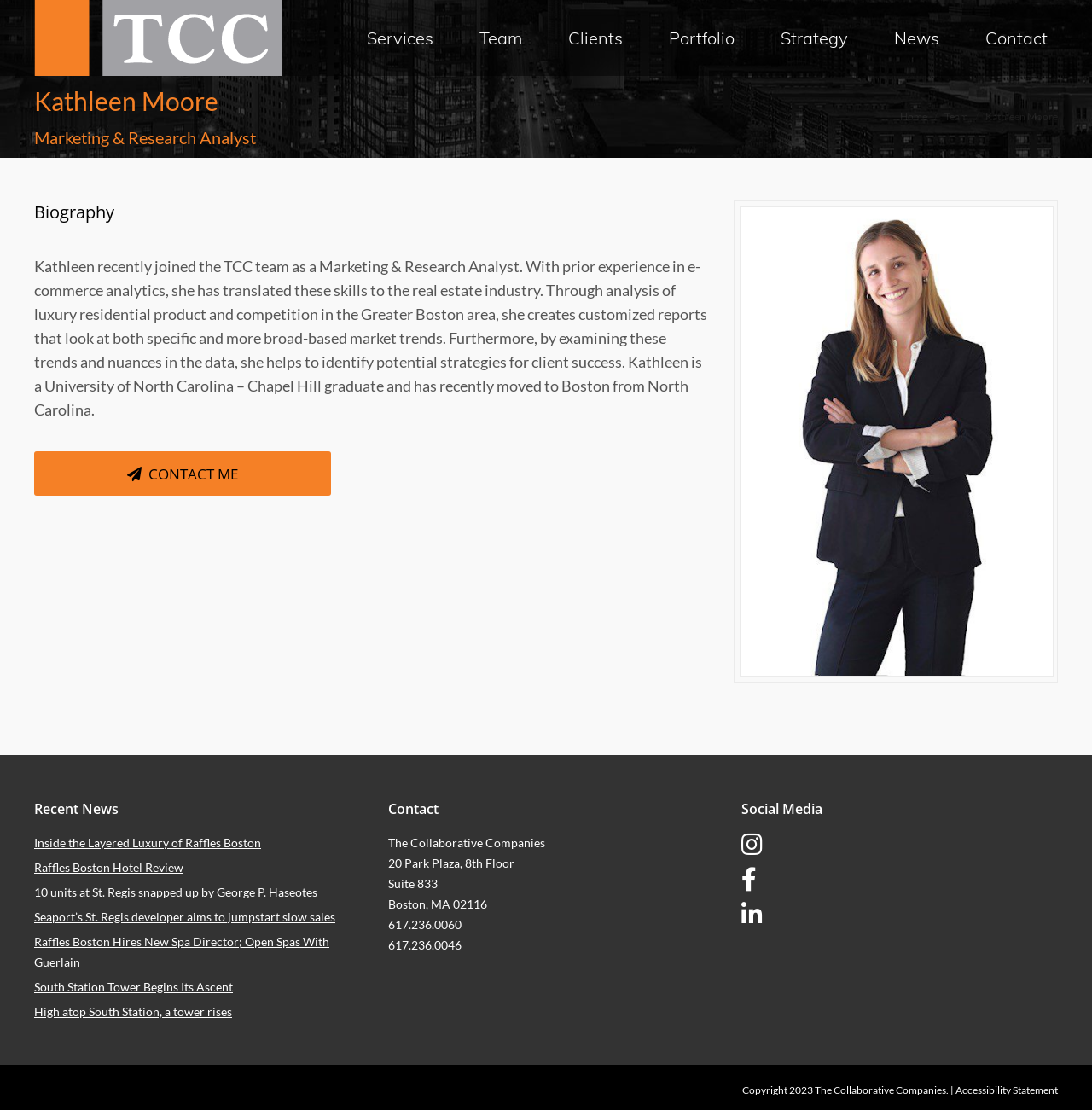Determine the bounding box coordinates of the target area to click to execute the following instruction: "Visit the Instagram page."

[0.679, 0.758, 0.699, 0.771]